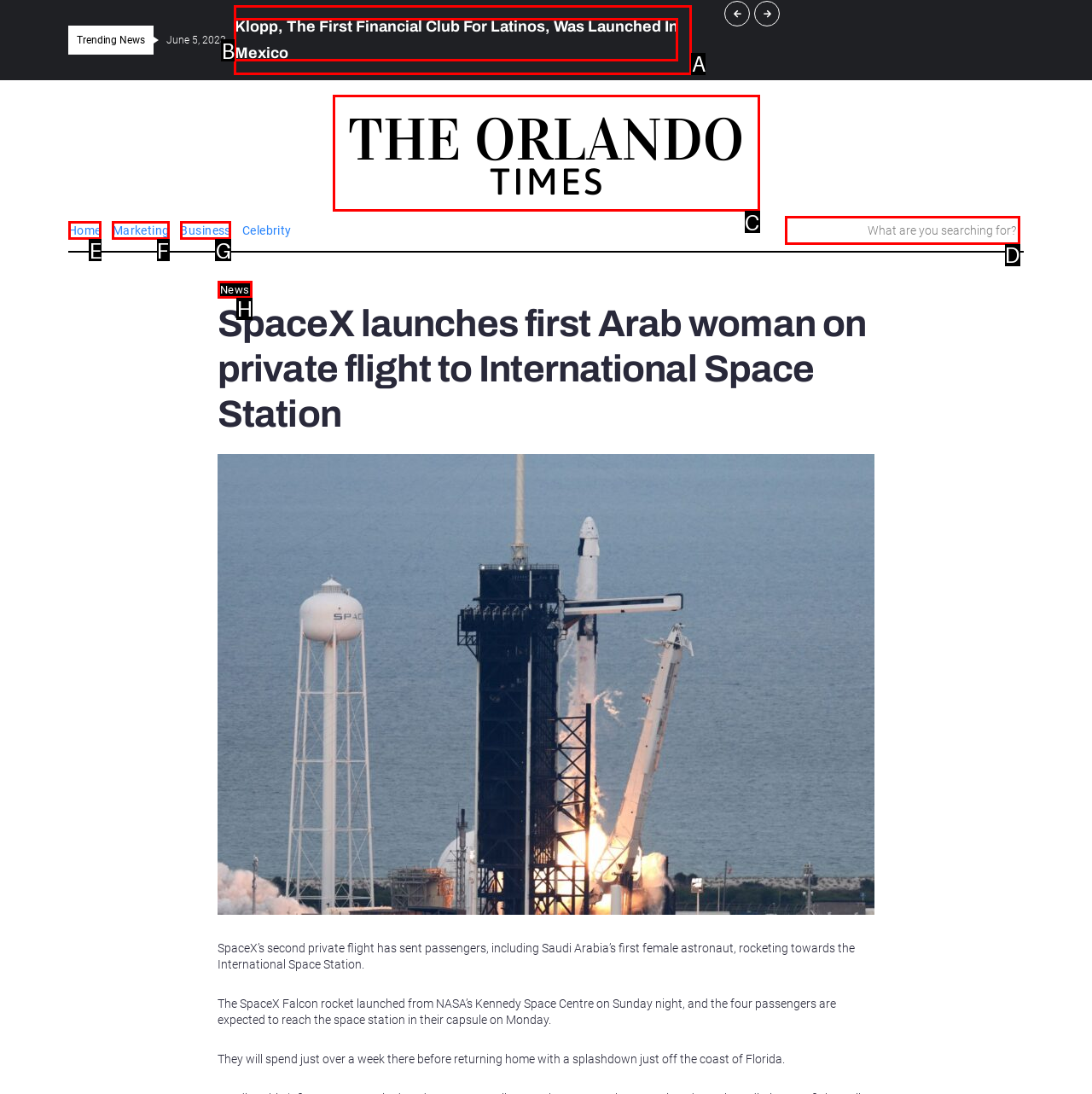Select the letter of the HTML element that best fits the description: alt="The Orlando Times"
Answer with the corresponding letter from the provided choices.

C